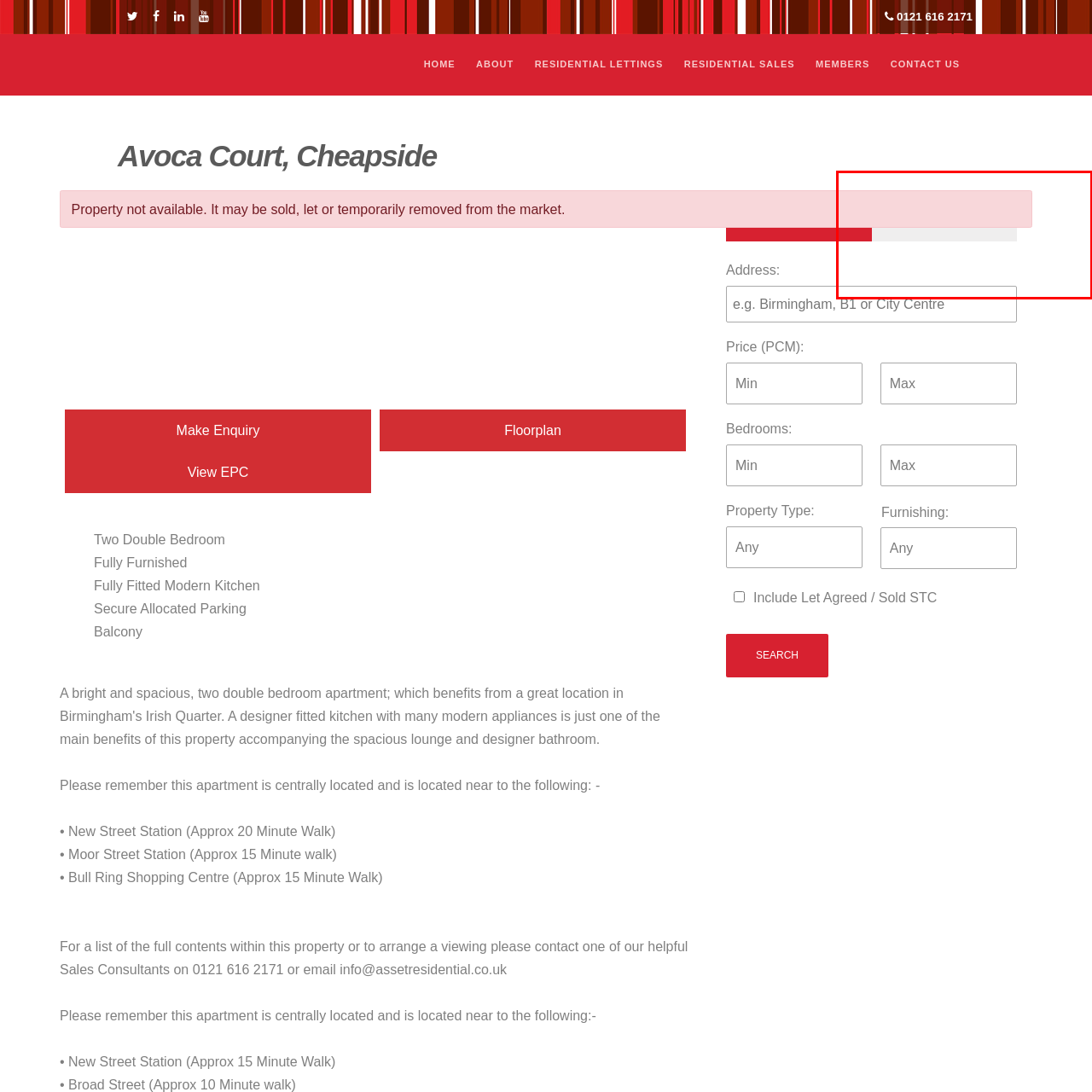Examine the image within the red box and give a concise answer to this question using a single word or short phrase: 
What type of sales does the agency focus on?

Residential sales